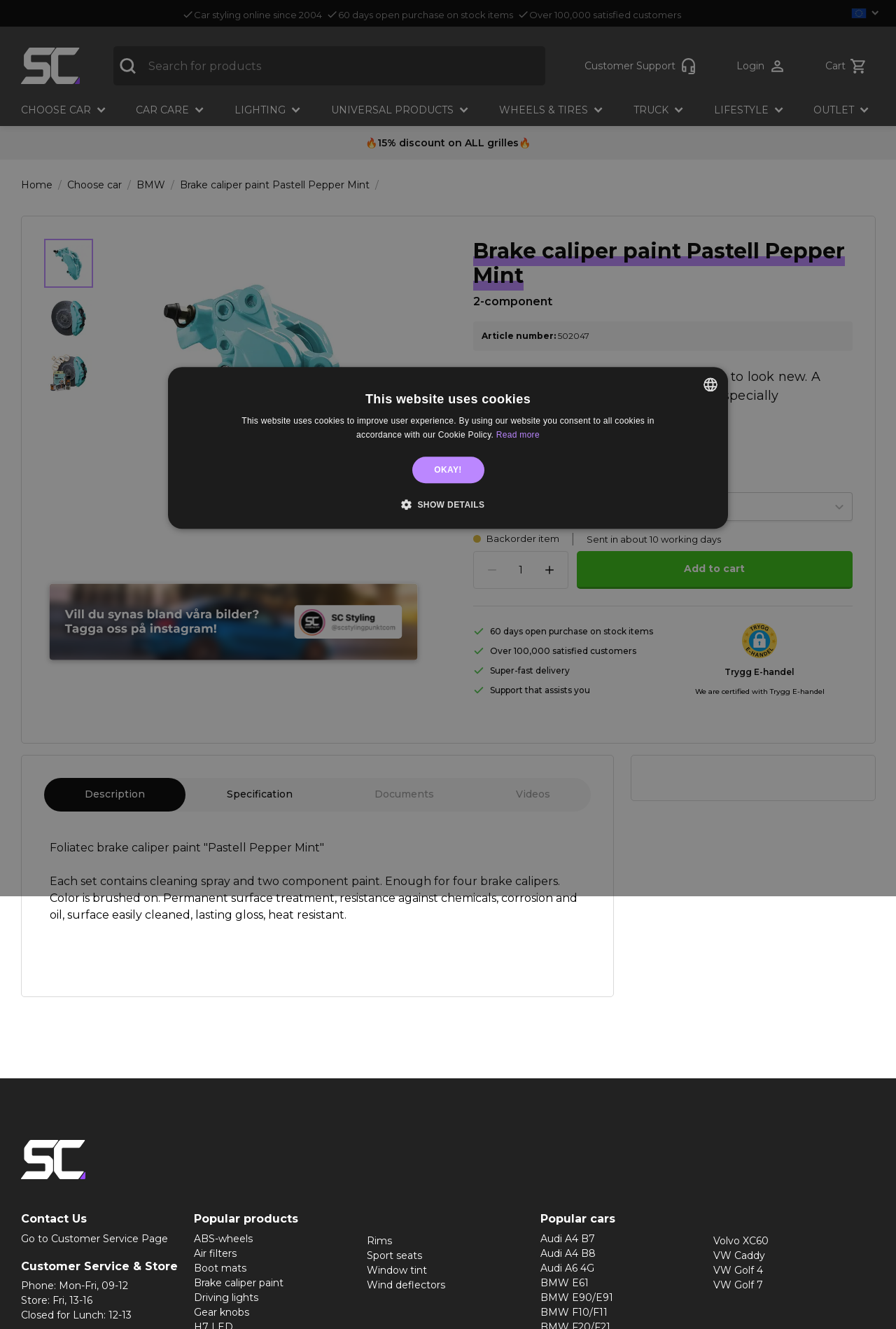Could you provide the bounding box coordinates for the portion of the screen to click to complete this instruction: "Choose a car model"?

[0.023, 0.073, 0.125, 0.095]